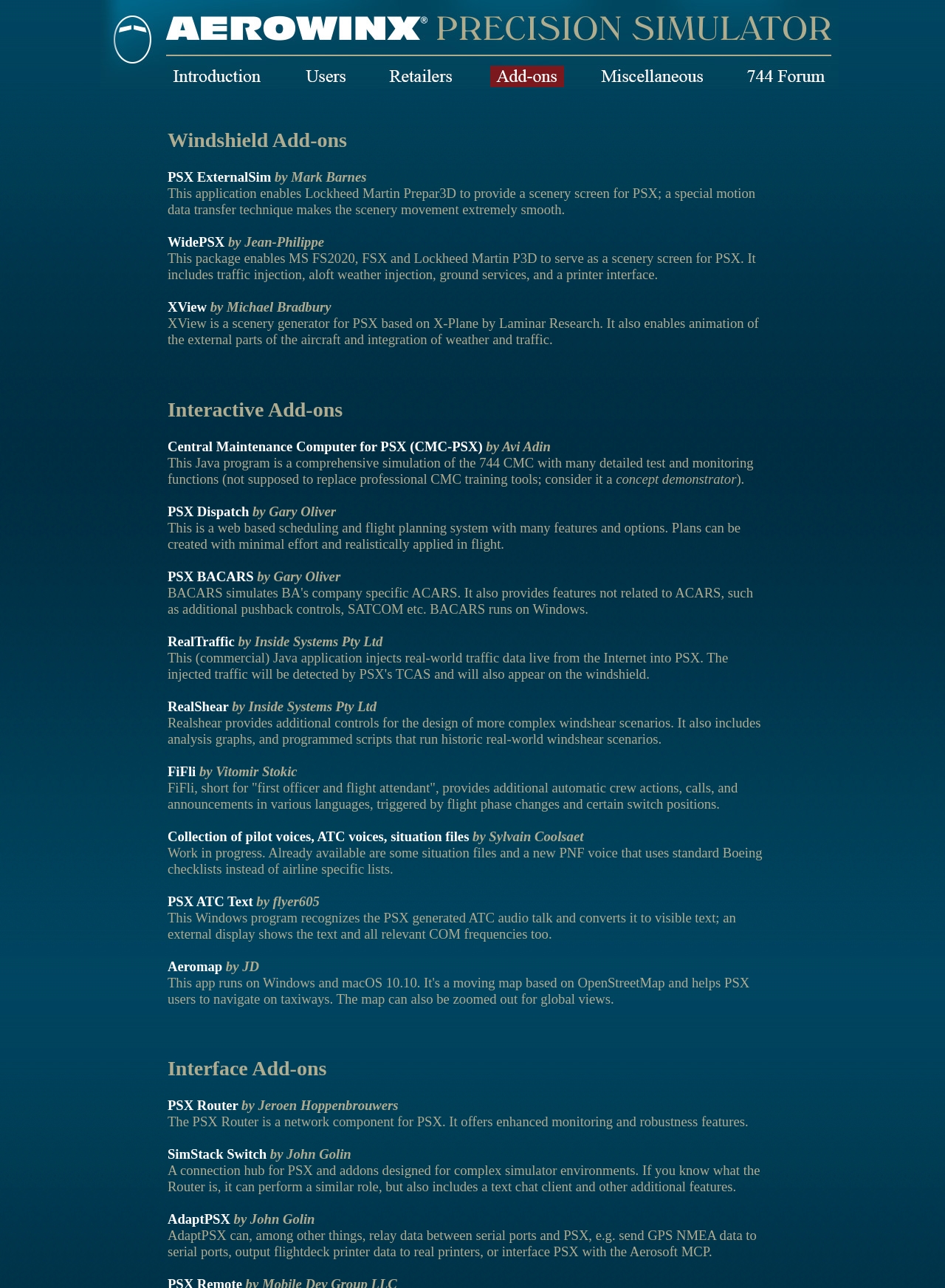What is the name of the program that provides a comprehensive simulation of the 744 CMC?
Look at the image and construct a detailed response to the question.

The program that provides a comprehensive simulation of the 744 CMC is Central Maintenance Computer for PSX (CMC-PSX), which is mentioned in the descriptive text accompanying the link 'Central Maintenance Computer for PSX (CMC-PSX)' under the heading 'Interactive Add-ons'.